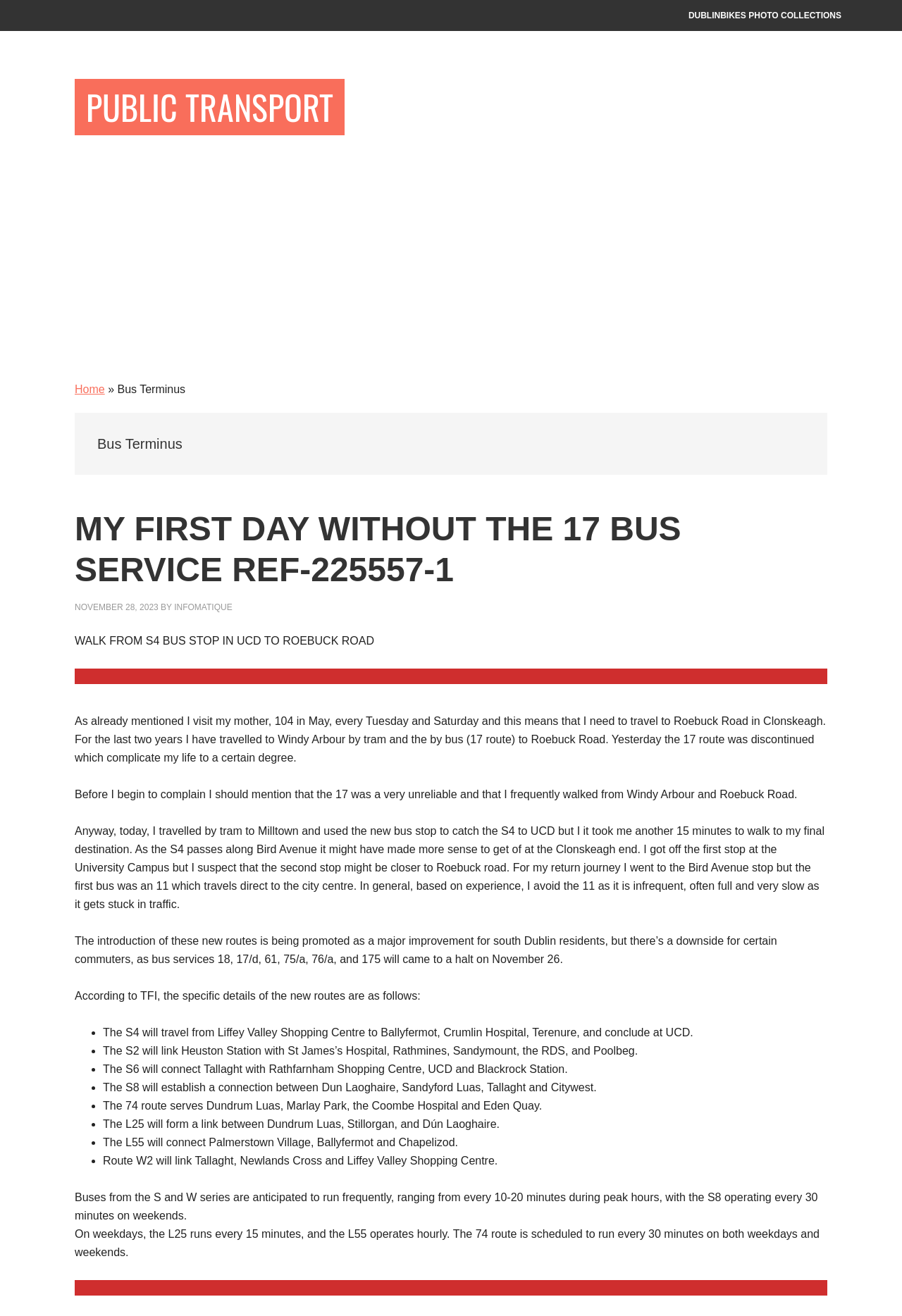With reference to the image, please provide a detailed answer to the following question: How many new bus routes are introduced?

The text mentions six new bus routes: S4, S2, S6, S8, L25, and L55, which will connect different parts of Dublin.